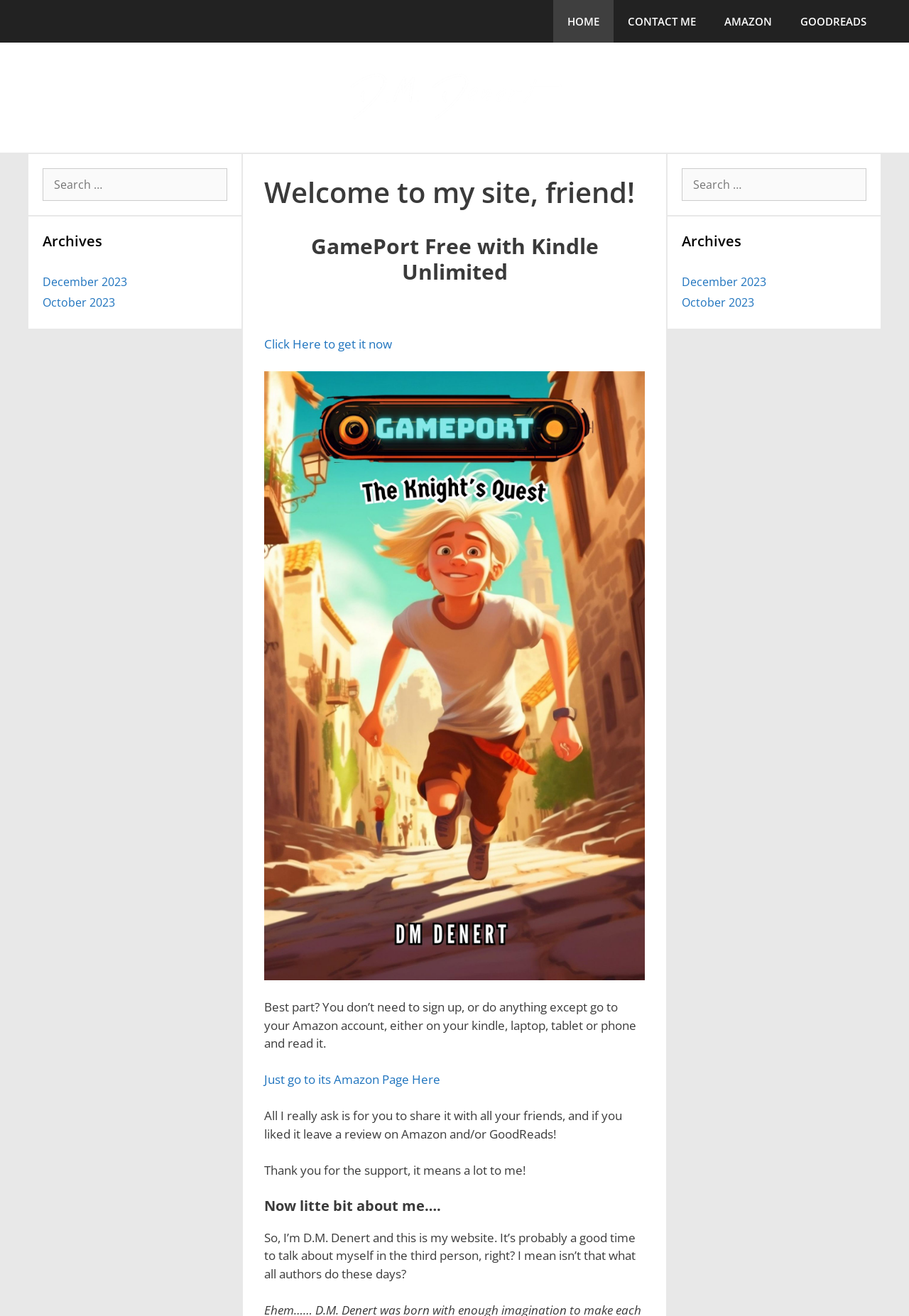Given the element description, predict the bounding box coordinates in the format (top-left x, top-left y, bottom-right x, bottom-right y). Make sure all values are between 0 and 1. Here is the element description: GoodReads

[0.865, 0.0, 0.969, 0.032]